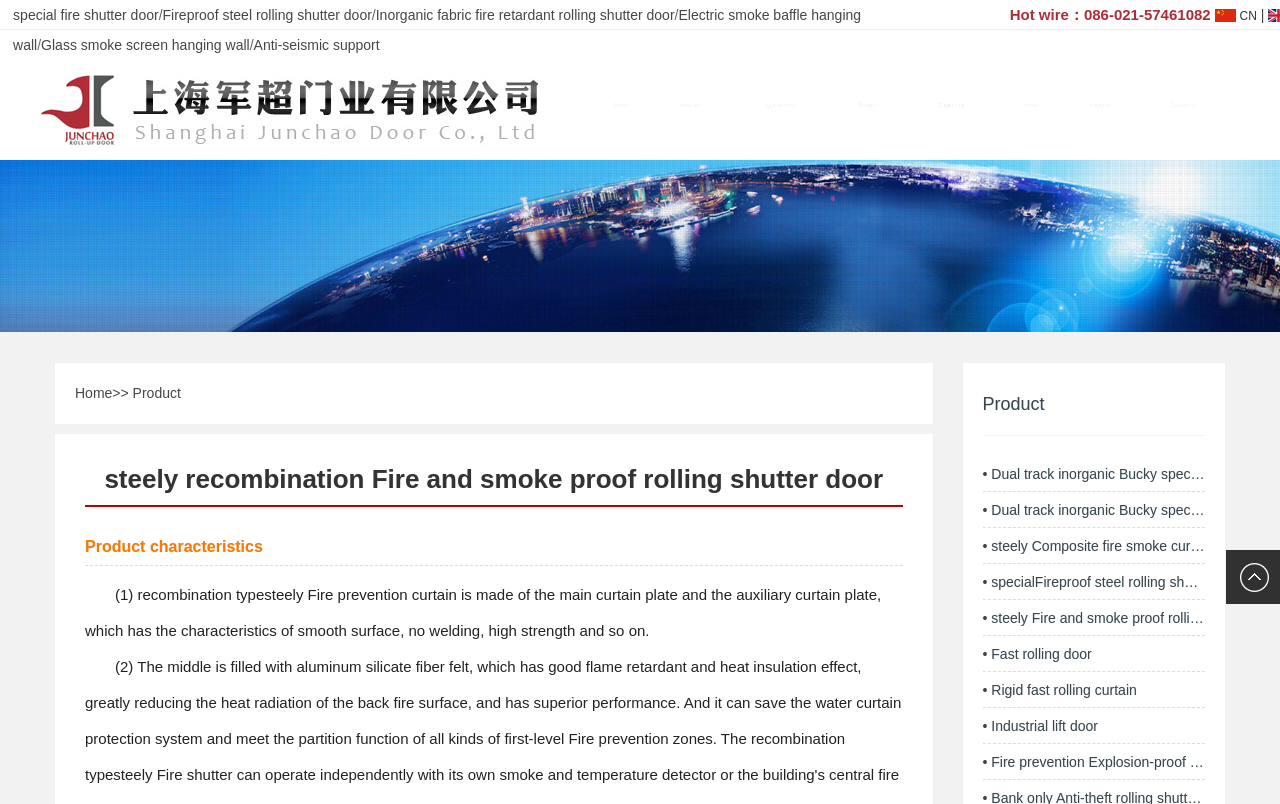Determine the bounding box coordinates for the clickable element to execute this instruction: "Learn about Dual track inorganic Bucky special fire shutter door". Provide the coordinates as four float numbers between 0 and 1, i.e., [left, top, right, bottom].

[0.768, 0.568, 0.941, 0.612]